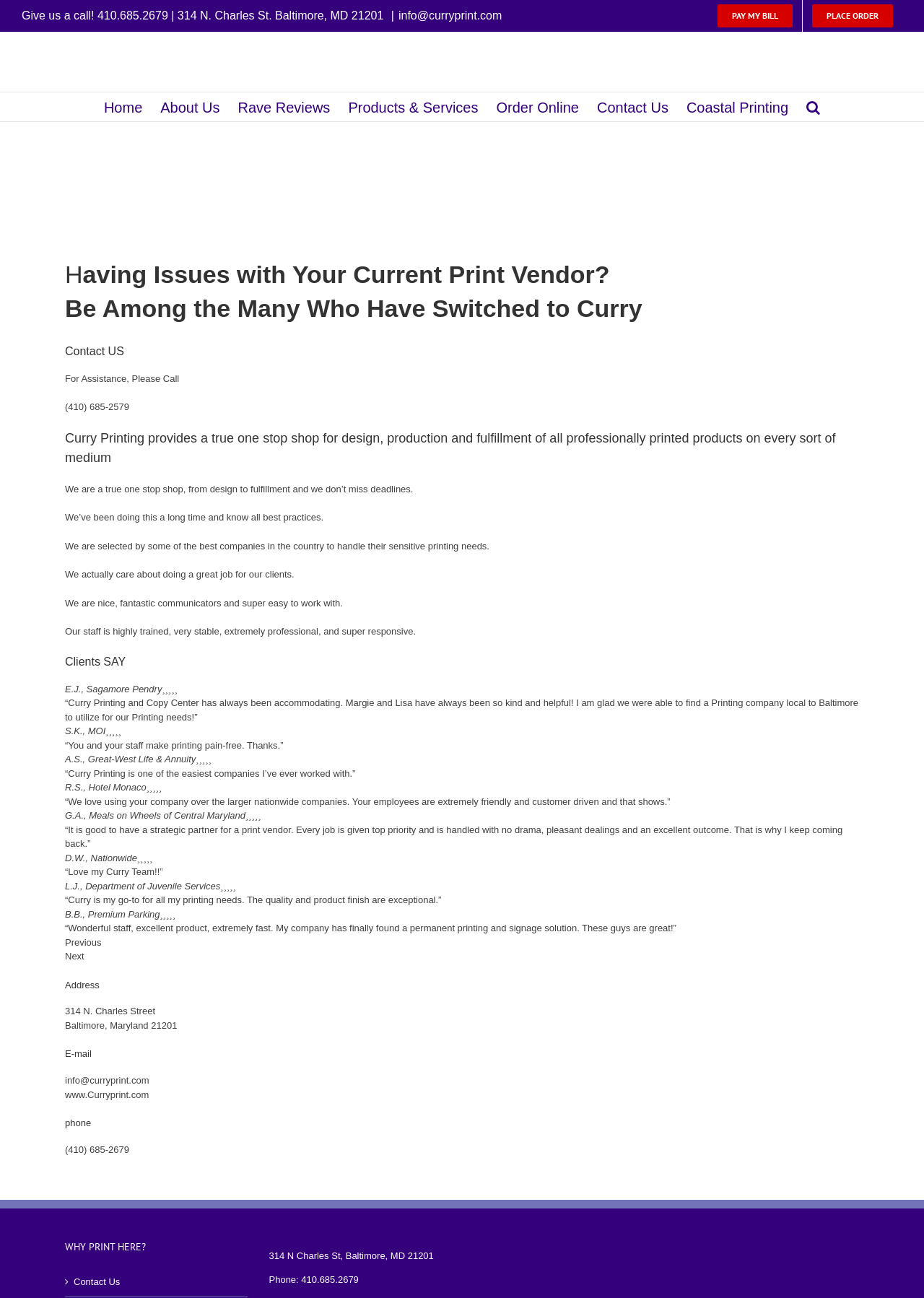Please identify the coordinates of the bounding box that should be clicked to fulfill this instruction: "Click 'PAY MY BILL'".

[0.766, 0.0, 0.868, 0.024]